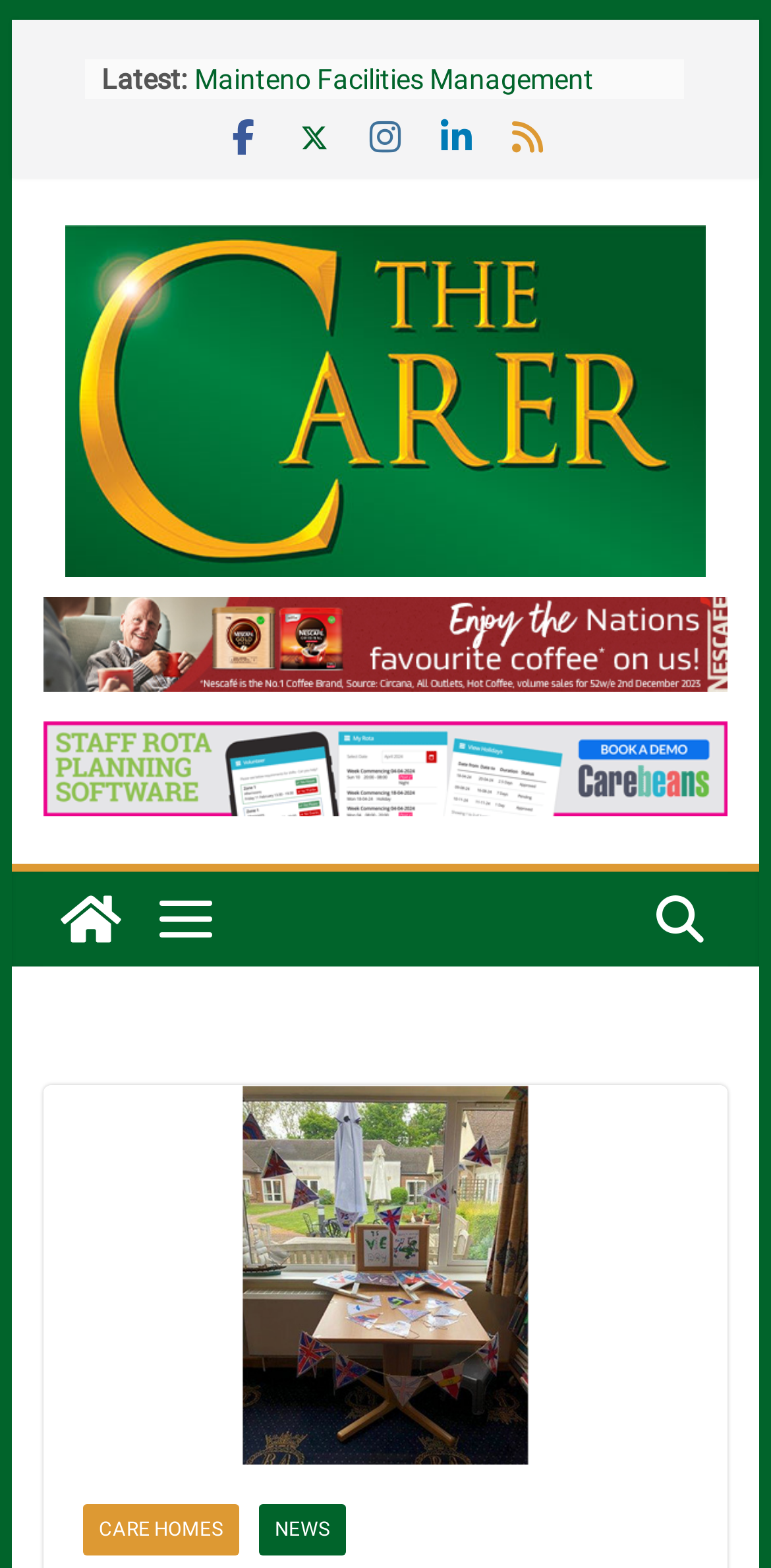Give a short answer using one word or phrase for the question:
What is the logo above the 'Latest:' text?

The Carer Chrome Logo1